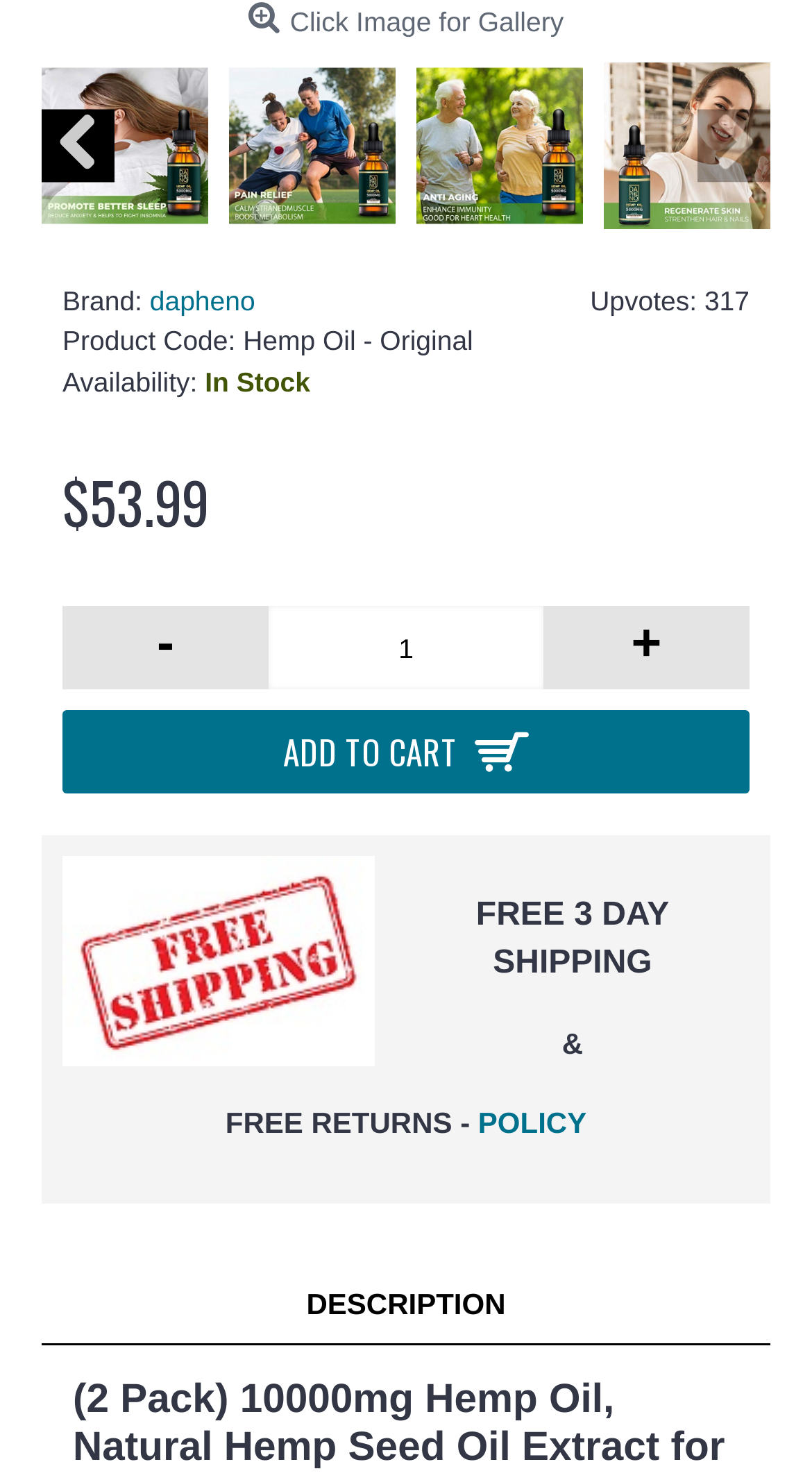What is the brand of the product?
Look at the image and respond with a one-word or short-phrase answer.

dapheno